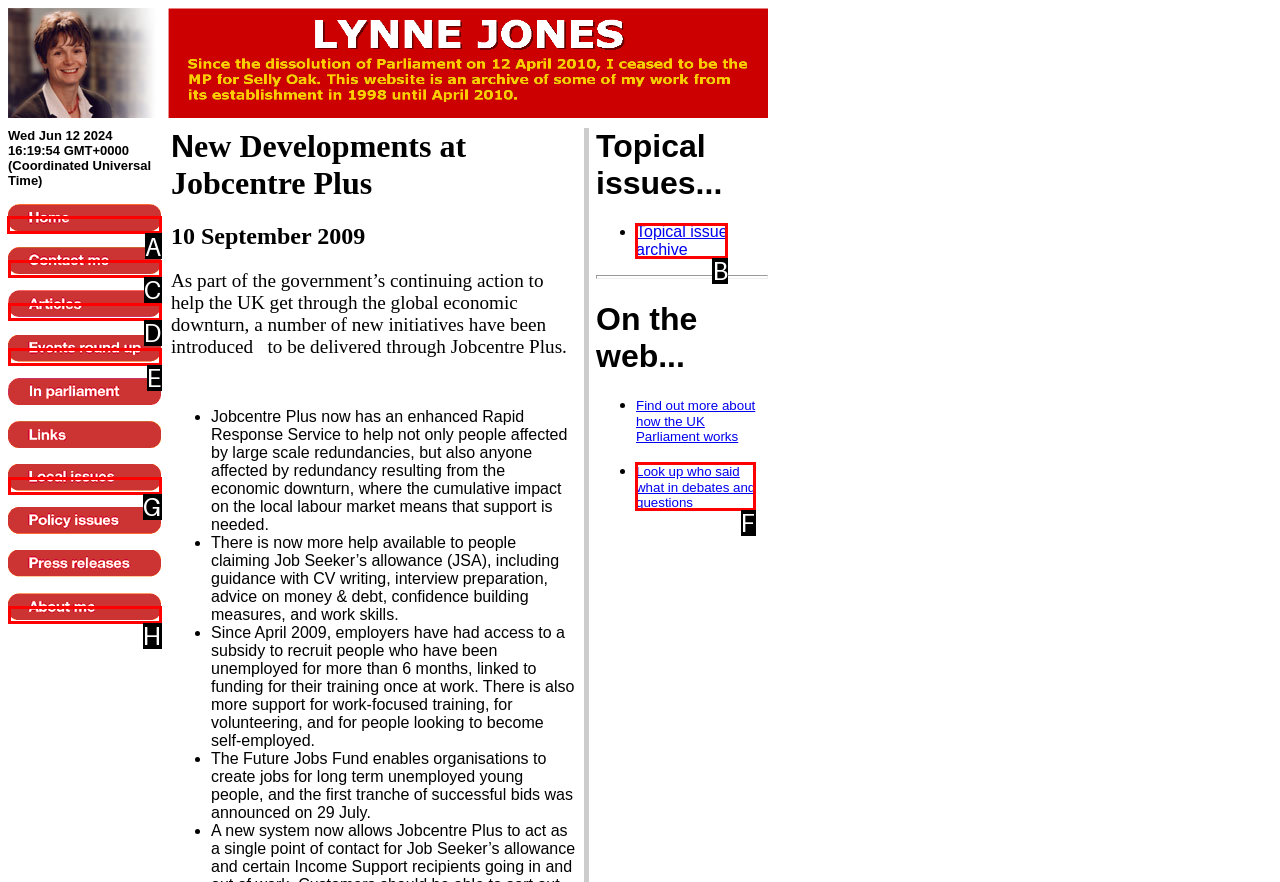Choose the HTML element that should be clicked to accomplish the task: Click on 'Ten of the best hairdressers and barbers in Devon'. Answer with the letter of the chosen option.

None